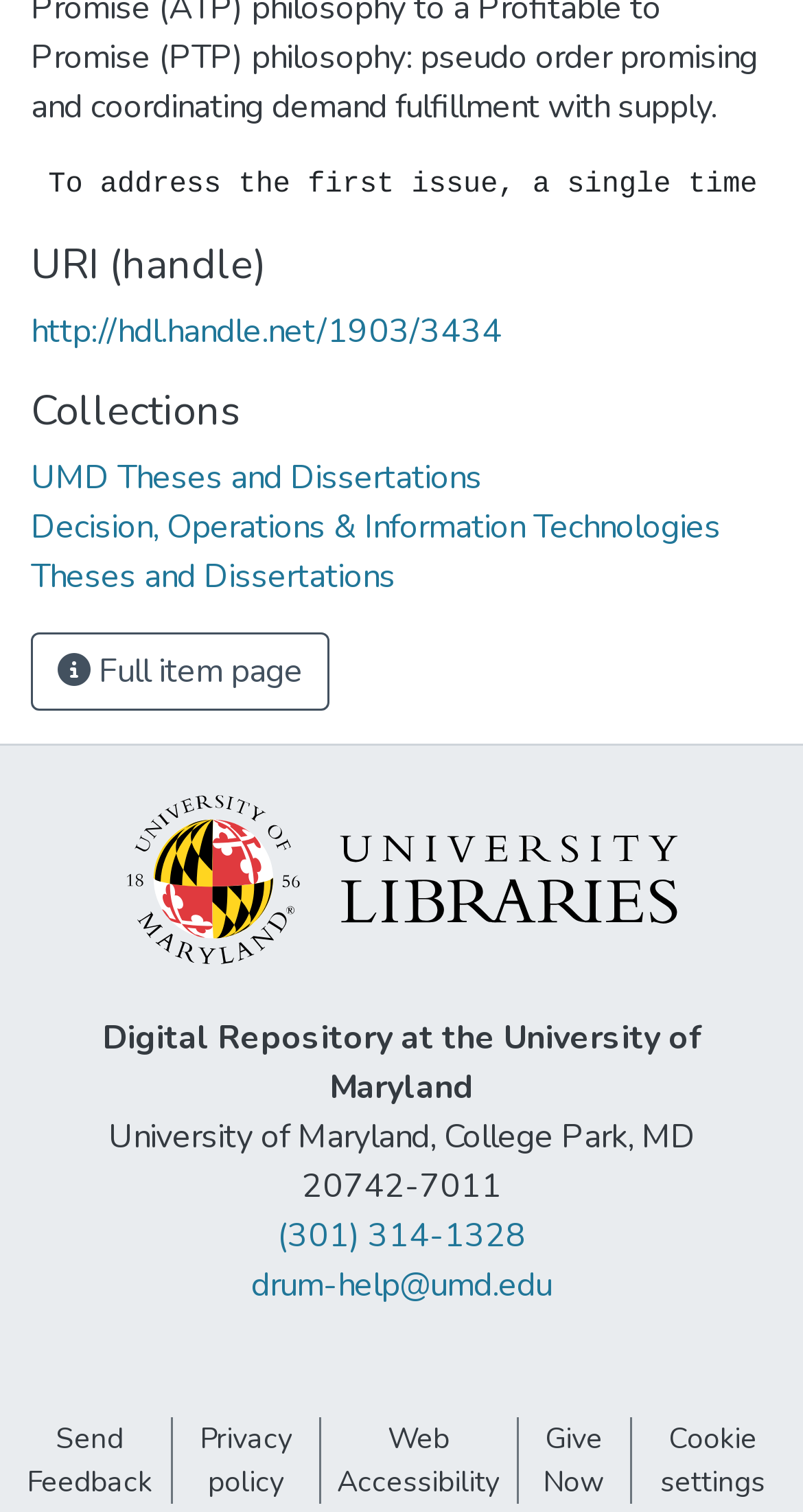Determine the bounding box coordinates of the region that needs to be clicked to achieve the task: "Go to Decision, Operations & Information Technologies Theses and Dissertations".

[0.038, 0.334, 0.897, 0.396]